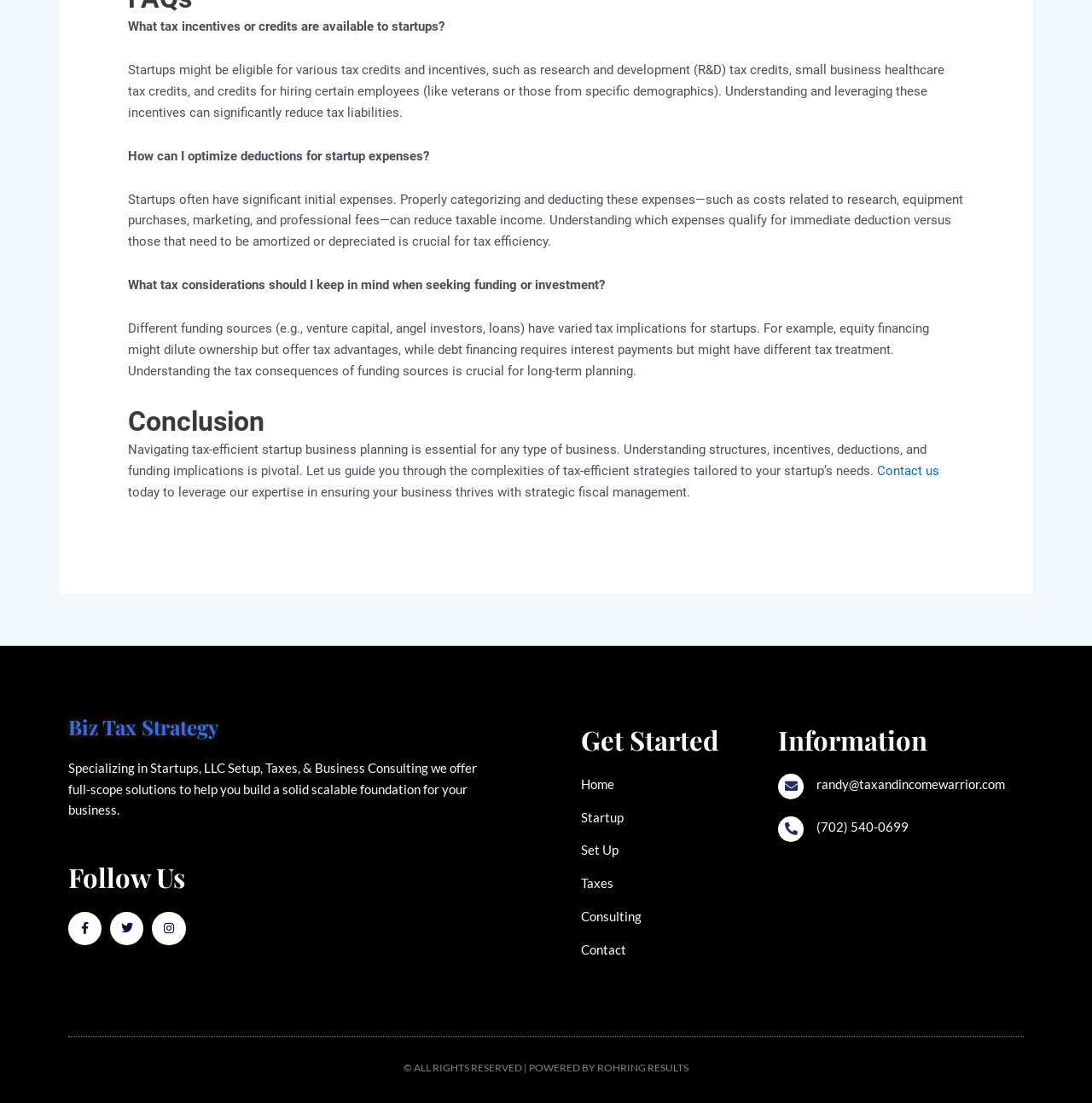Please locate the bounding box coordinates of the element that should be clicked to achieve the given instruction: "Call (702) 540-0699".

[0.748, 0.742, 0.832, 0.756]